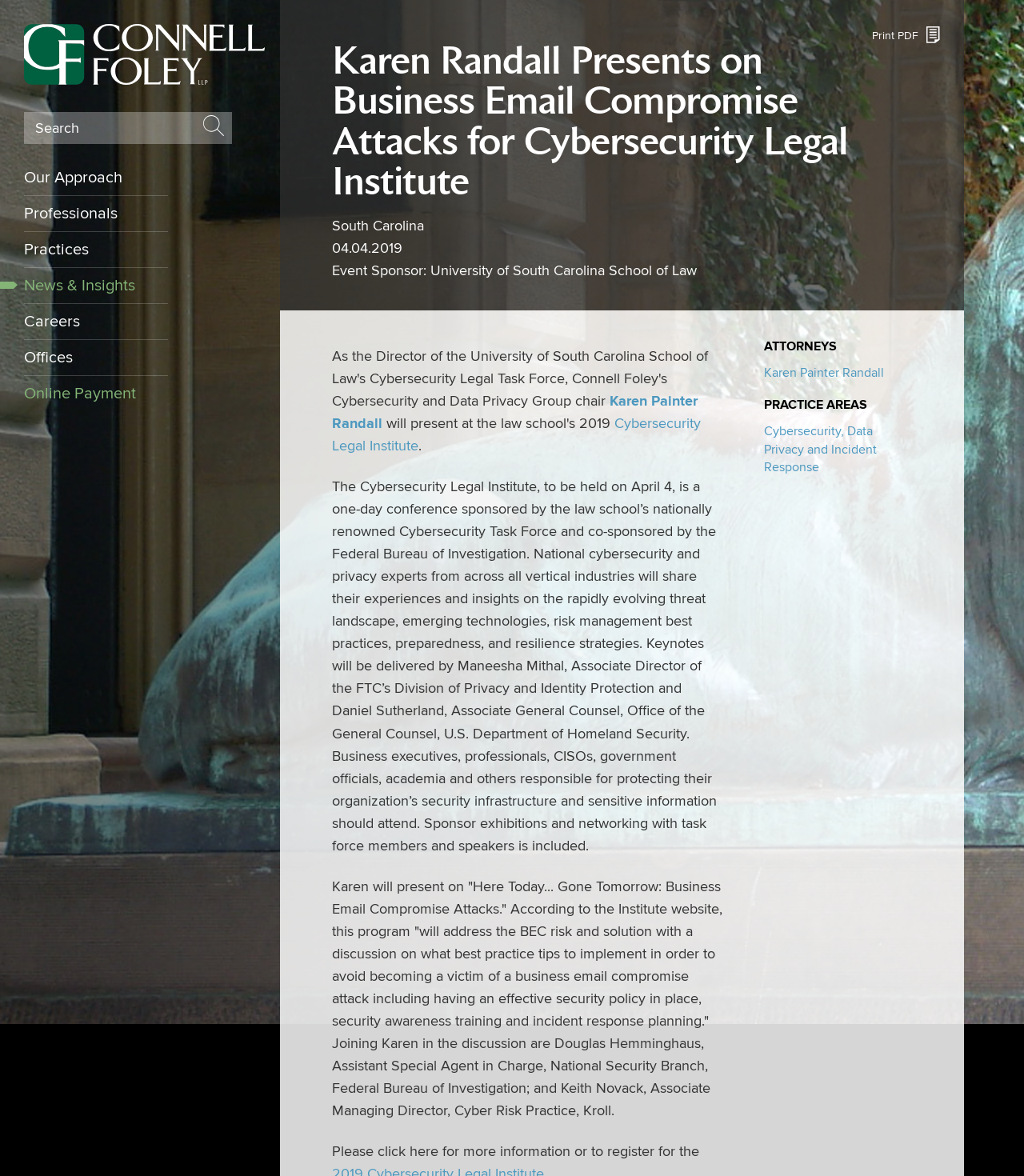Locate the primary headline on the webpage and provide its text.

Karen Randall Presents on Business Email Compromise Attacks for Cybersecurity Legal Institute